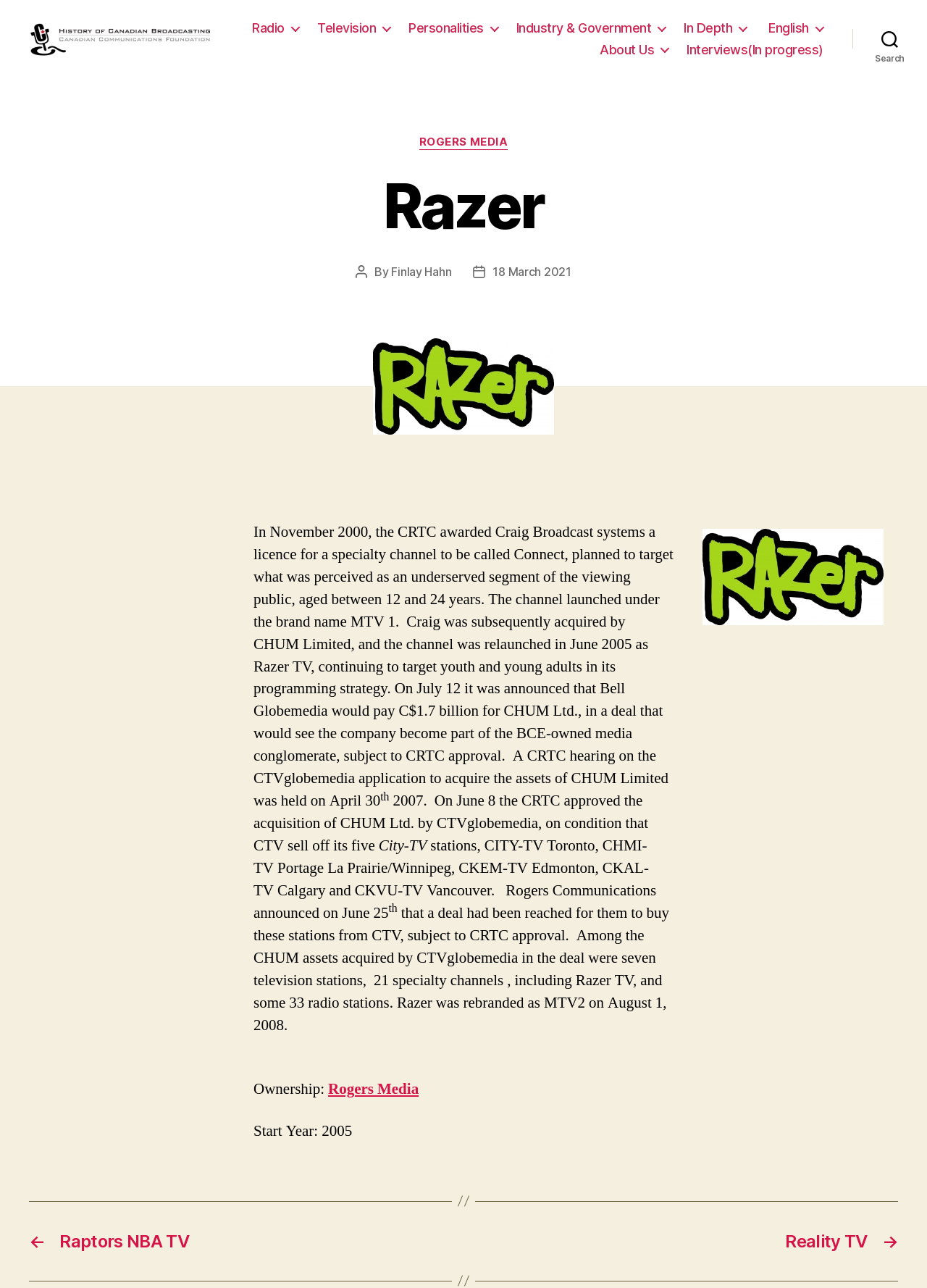When was Razer TV rebranded as MTV2?
Based on the screenshot, give a detailed explanation to answer the question.

The text states that Razer was rebranded as MTV2 on August 1, 2008.